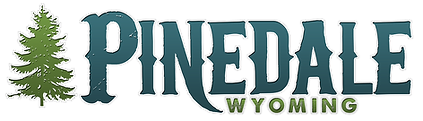Refer to the screenshot and give an in-depth answer to this question: What is symbolized by the pine tree illustration in the logo?

The pine tree illustration on the left side of the logo symbolizes the natural beauty and outdoor heritage of the region, which is an essential aspect of the town's identity.